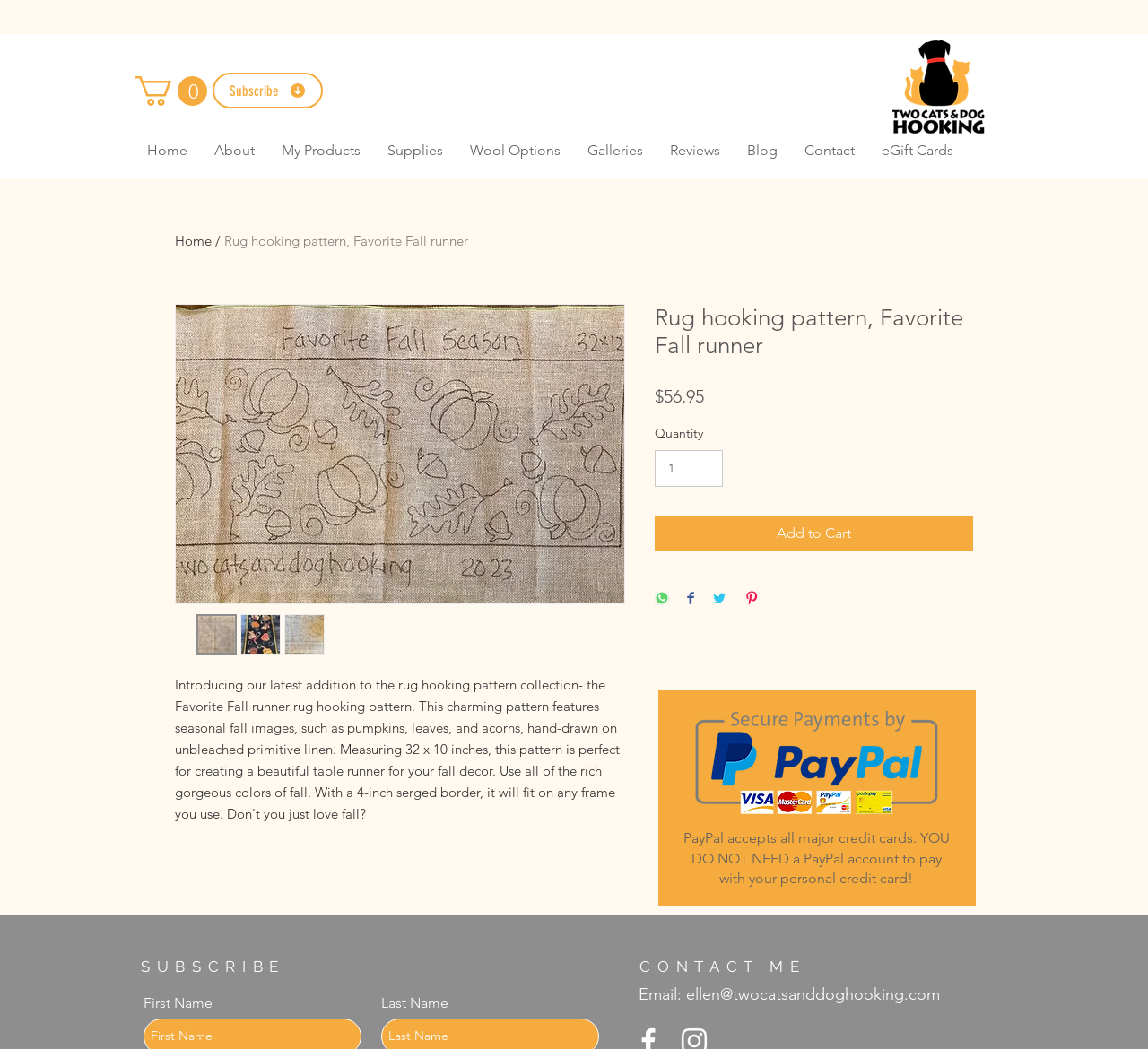Please locate the bounding box coordinates of the element that needs to be clicked to achieve the following instruction: "Click the 'Home' link". The coordinates should be four float numbers between 0 and 1, i.e., [left, top, right, bottom].

[0.116, 0.13, 0.175, 0.157]